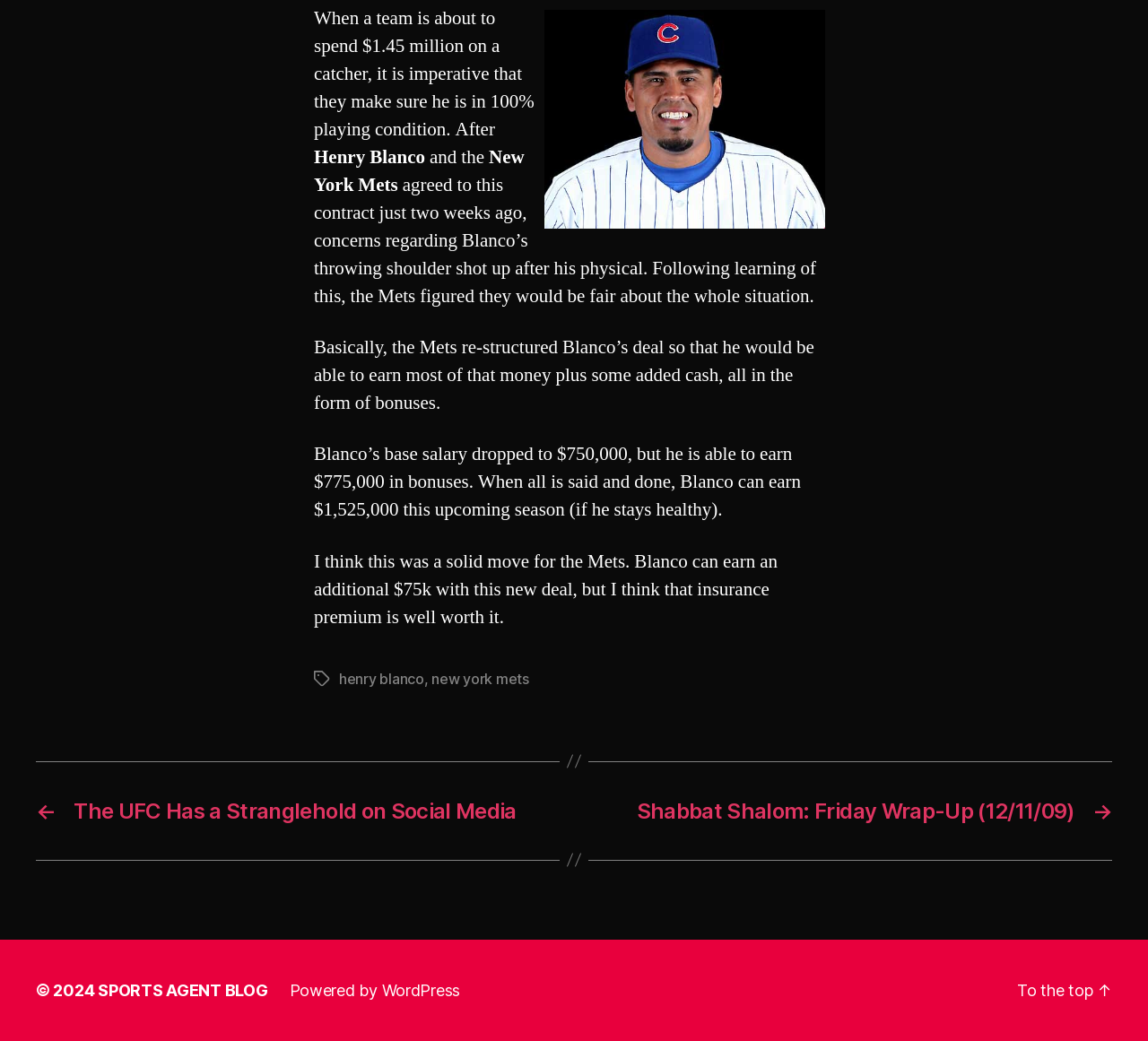Please predict the bounding box coordinates (top-left x, top-left y, bottom-right x, bottom-right y) for the UI element in the screenshot that fits the description: Powered by WordPress

[0.252, 0.942, 0.401, 0.96]